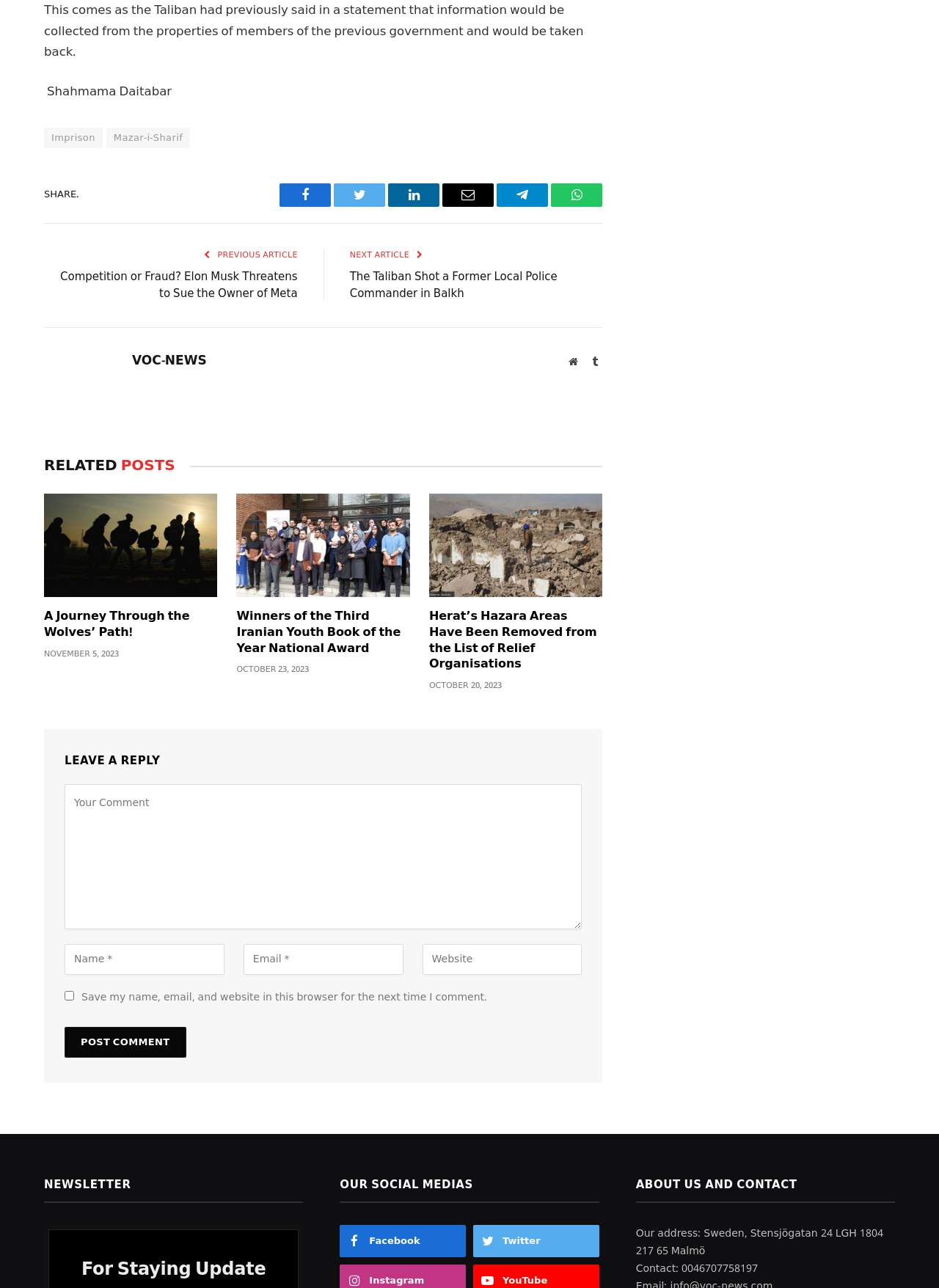Use a single word or phrase to answer the question:
What is the name of the website?

VOC-NEWS